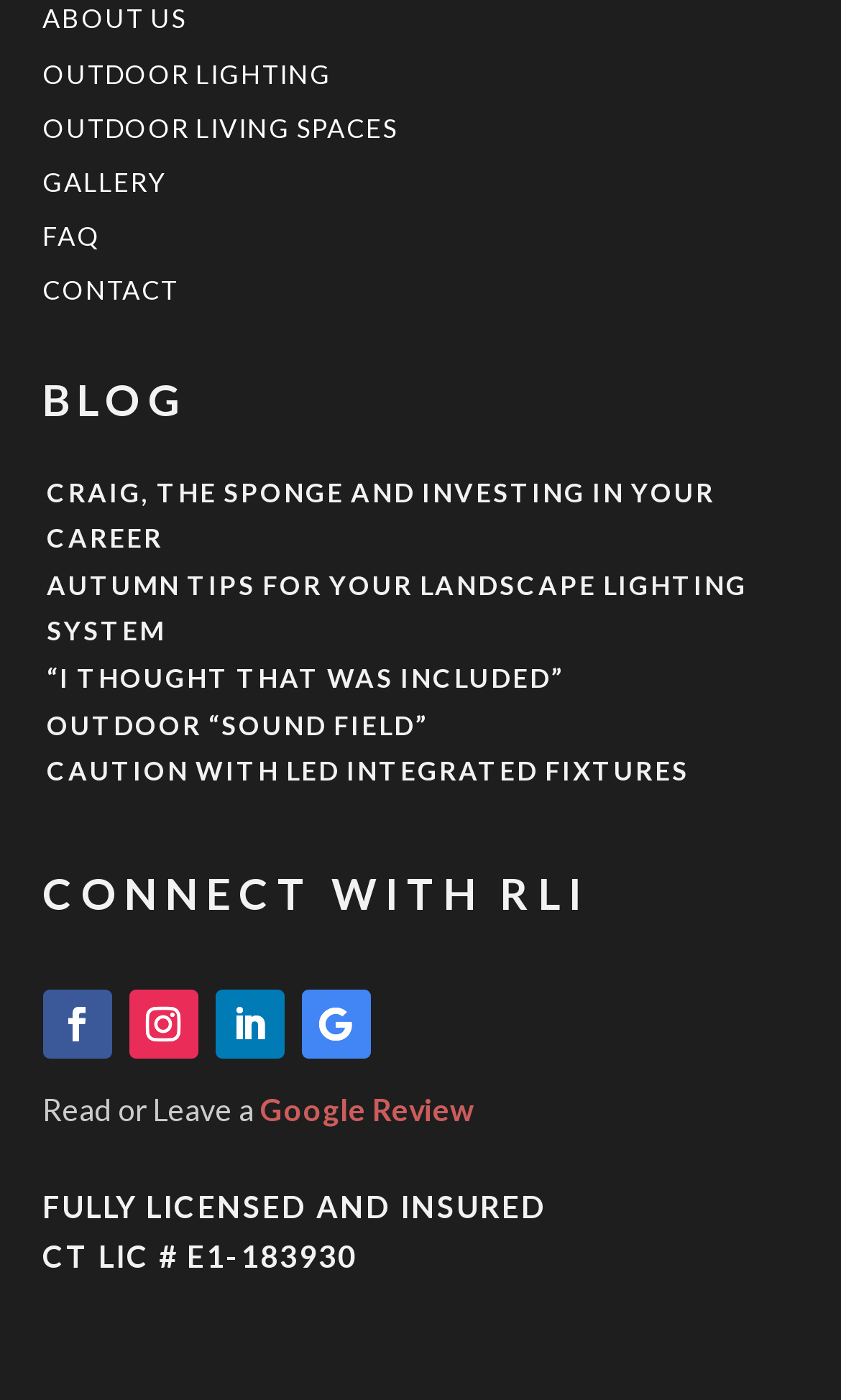What is the topic of the latest blog post?
Please use the image to provide a one-word or short phrase answer.

Craig, the Sponge and Investing in Your Career